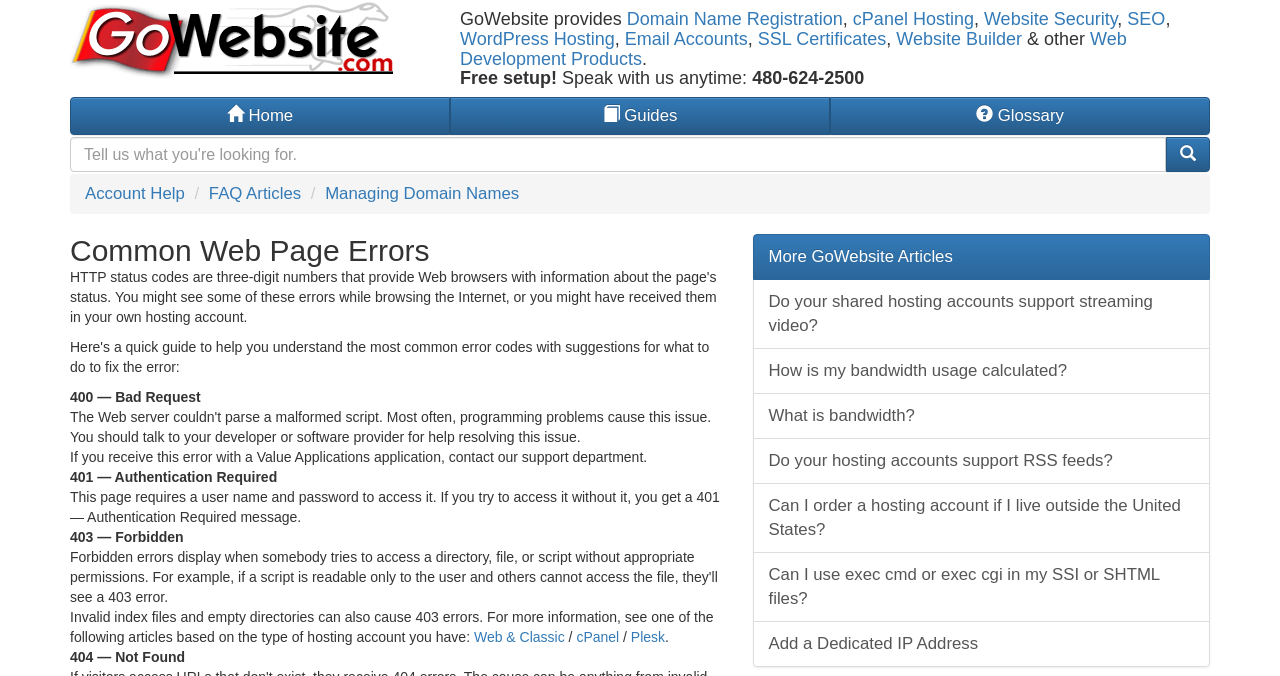Reply to the question with a single word or phrase:
What is the error code for 'Authentication Required'?

401